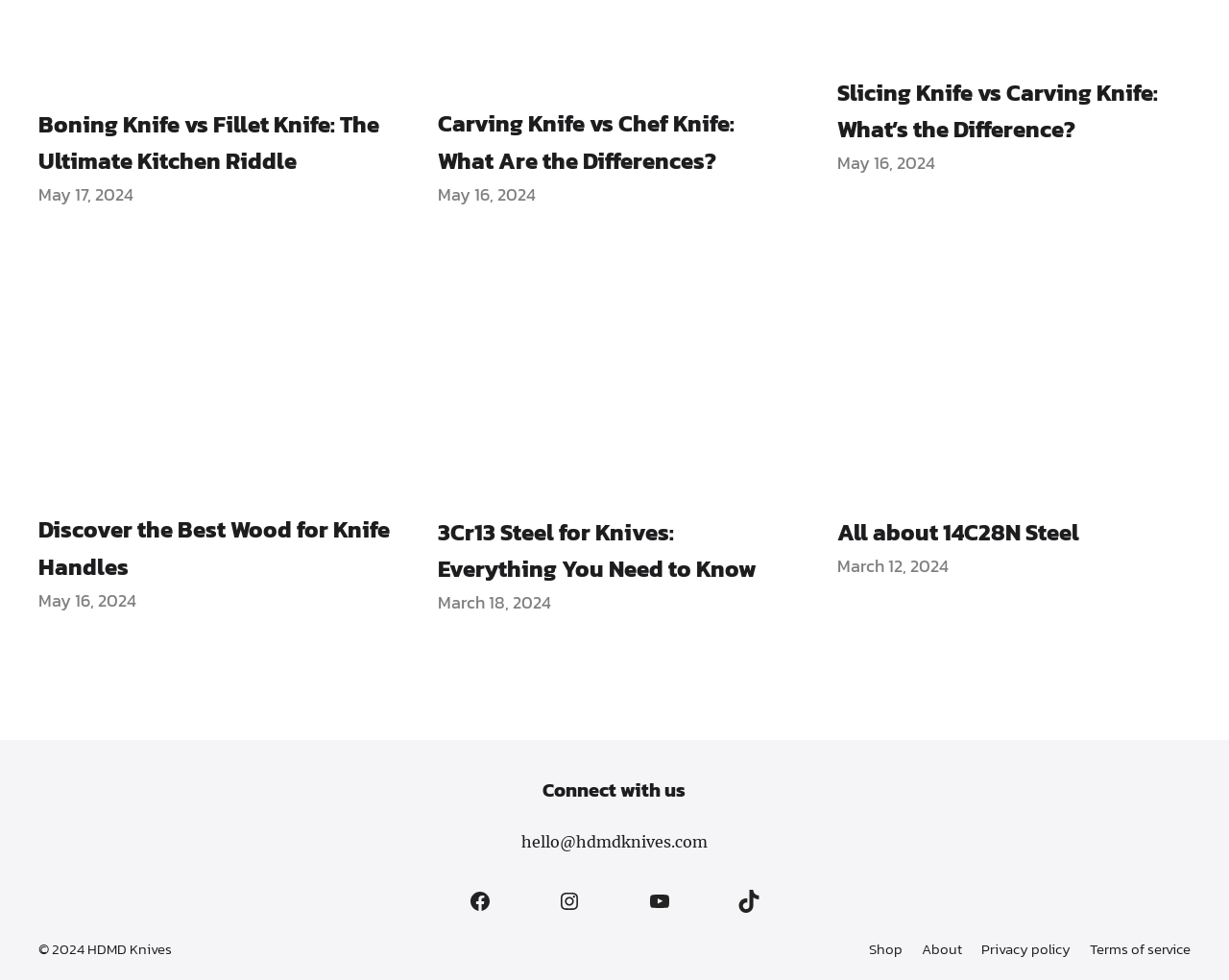Please study the image and answer the question comprehensively:
What is the topic of the first article?

I determined the answer by looking at the first article section, which has a heading 'Boning Knife vs Fillet Knife: The Ultimate Kitchen Riddle' and a link with the same text.